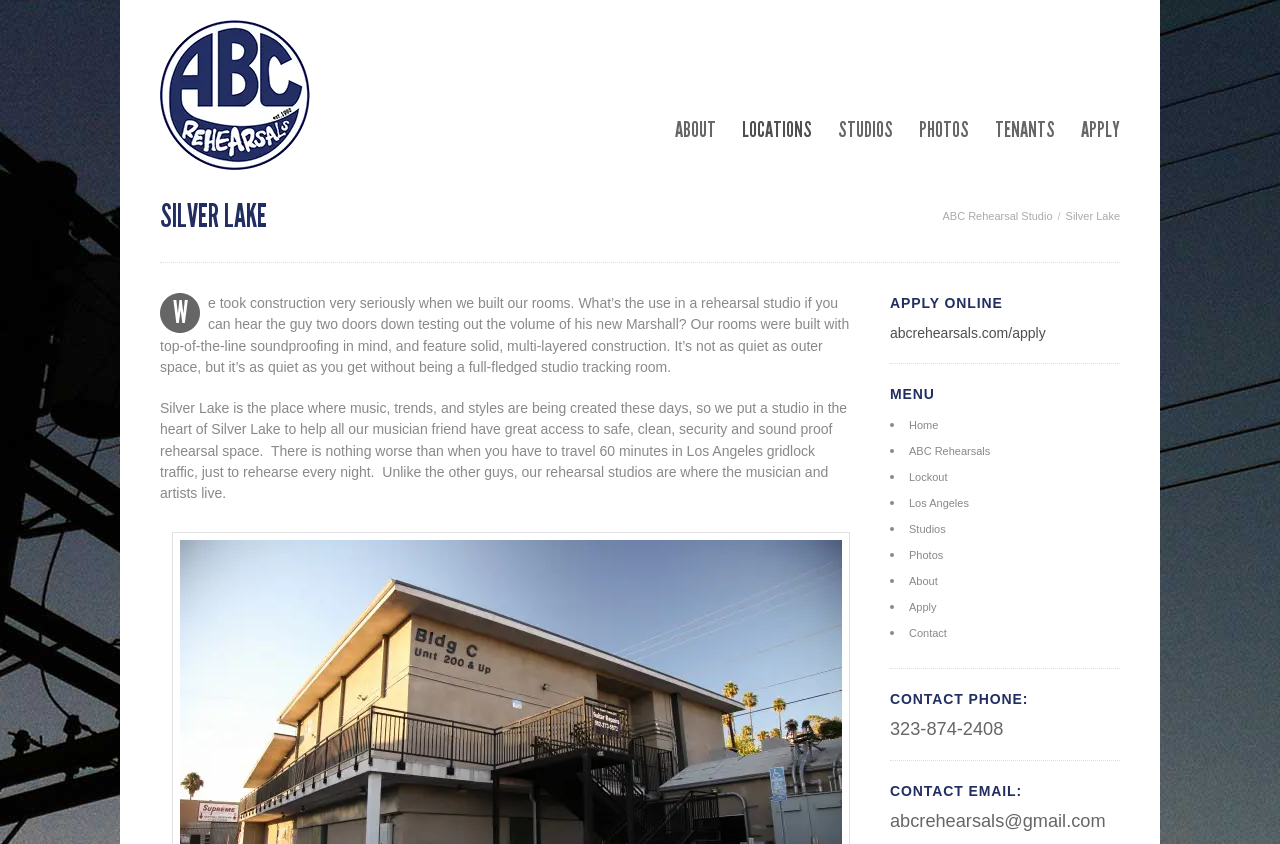Use a single word or phrase to respond to the question:
How many headings are there on the webpage?

5